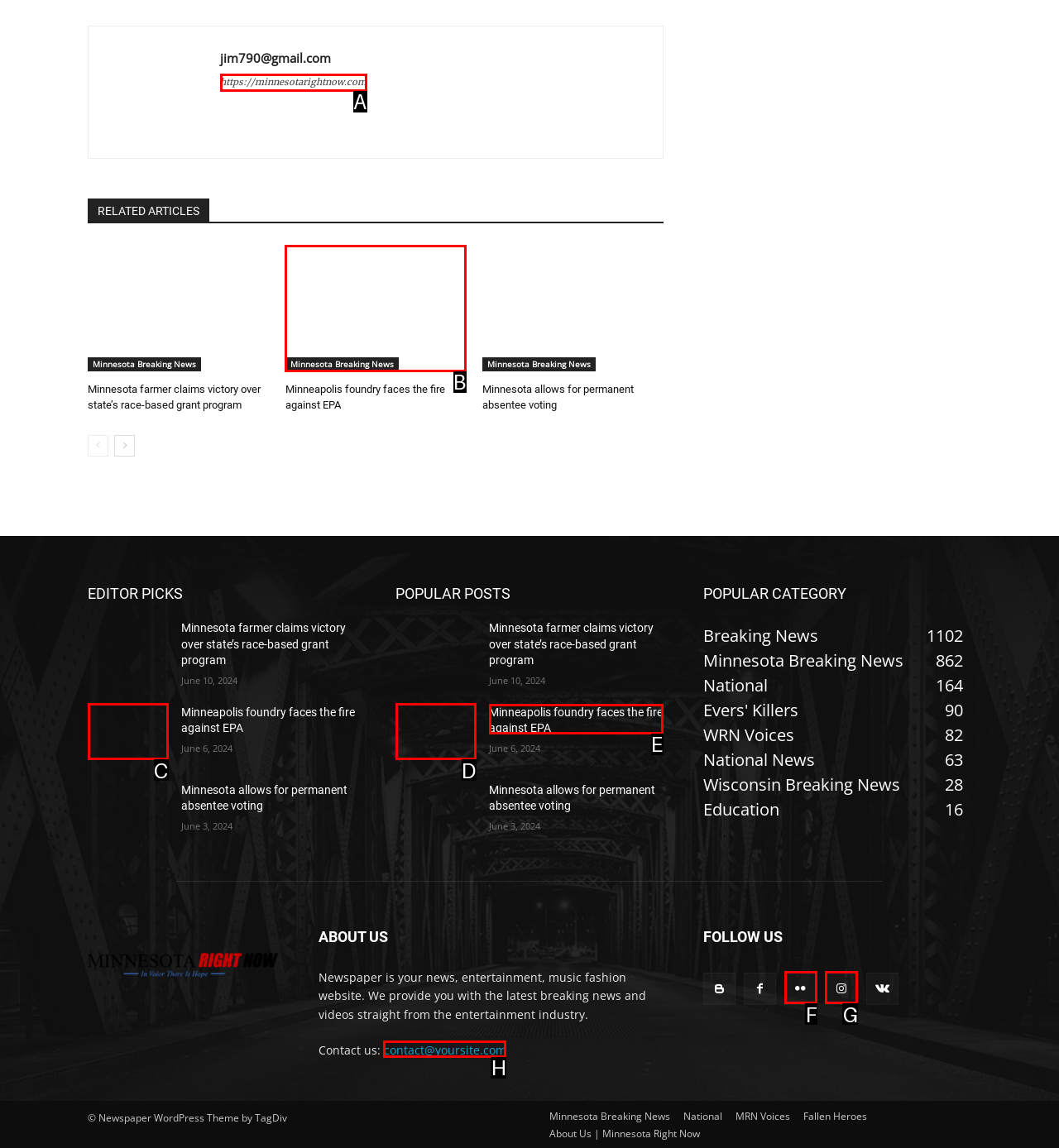Choose the correct UI element to click for this task: Contact us through email Answer using the letter from the given choices.

H